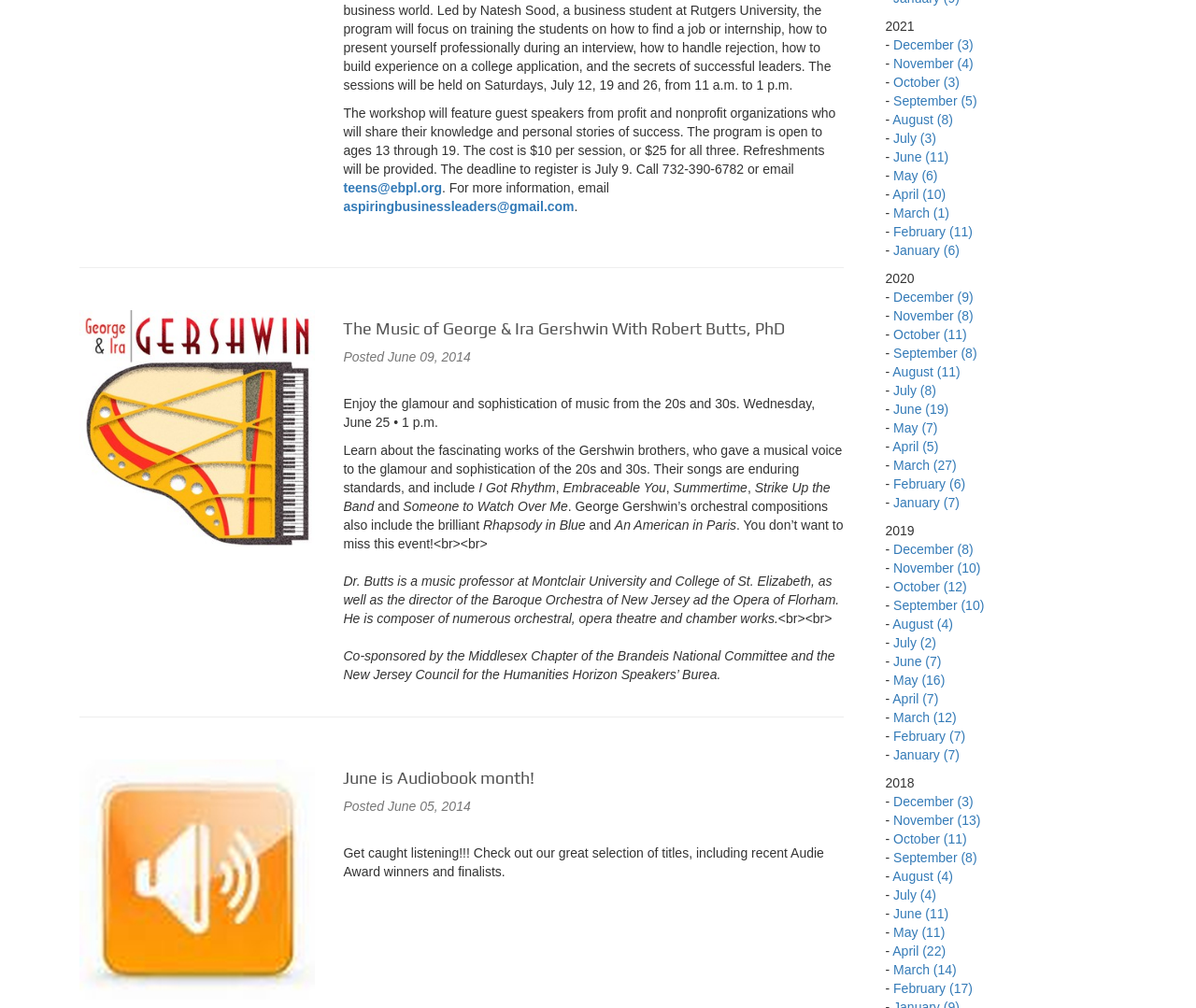What is the topic of the event on June 25? Look at the image and give a one-word or short phrase answer.

Music of George & Ira Gershwin